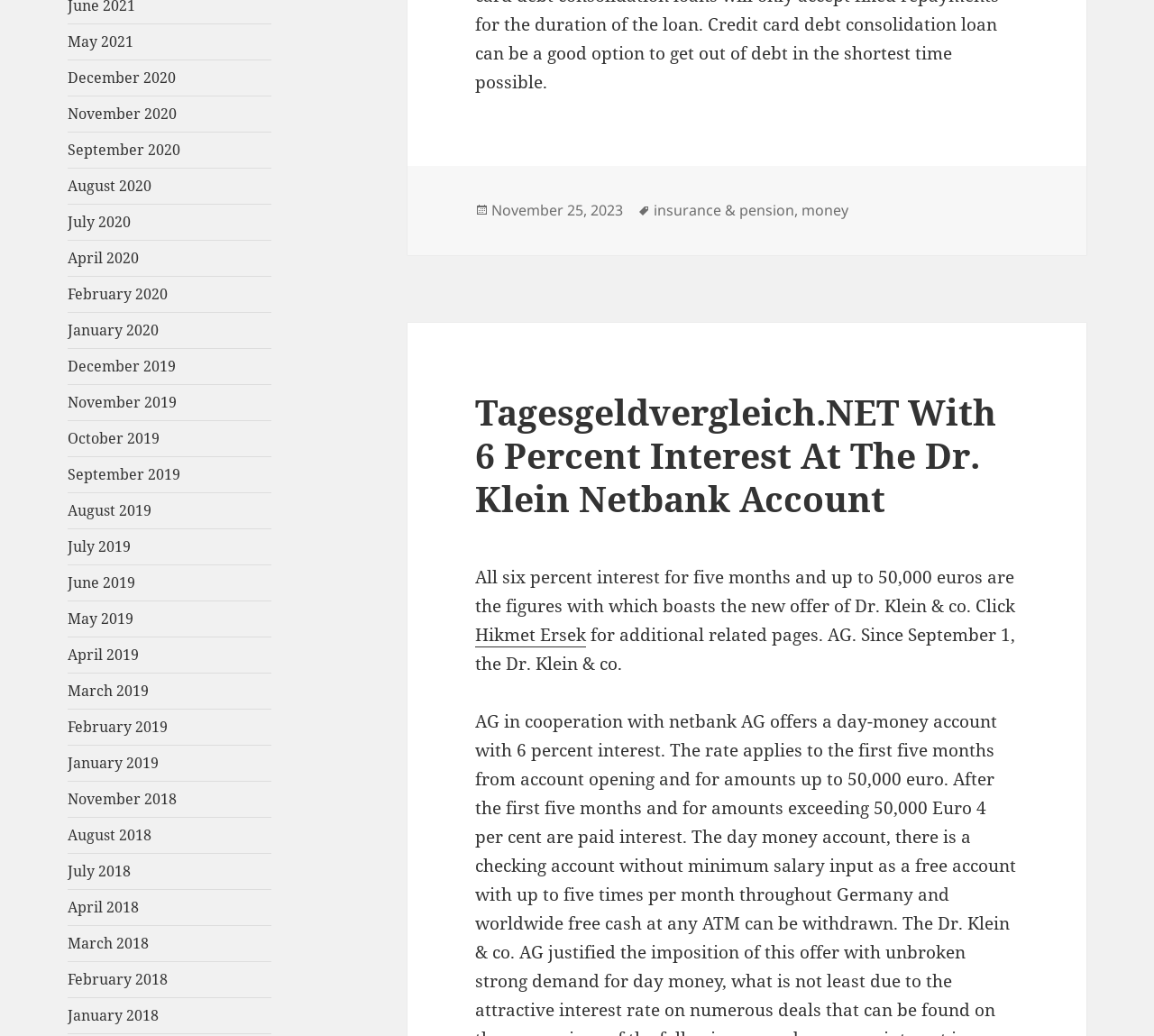What is the topic of the webpage?
Based on the image, answer the question in a detailed manner.

Based on the content of the webpage, it appears to be discussing financial news, specifically about a new offer from Dr. Klein & co. with 6 percent interest at the Dr. Klein Netbank Account.